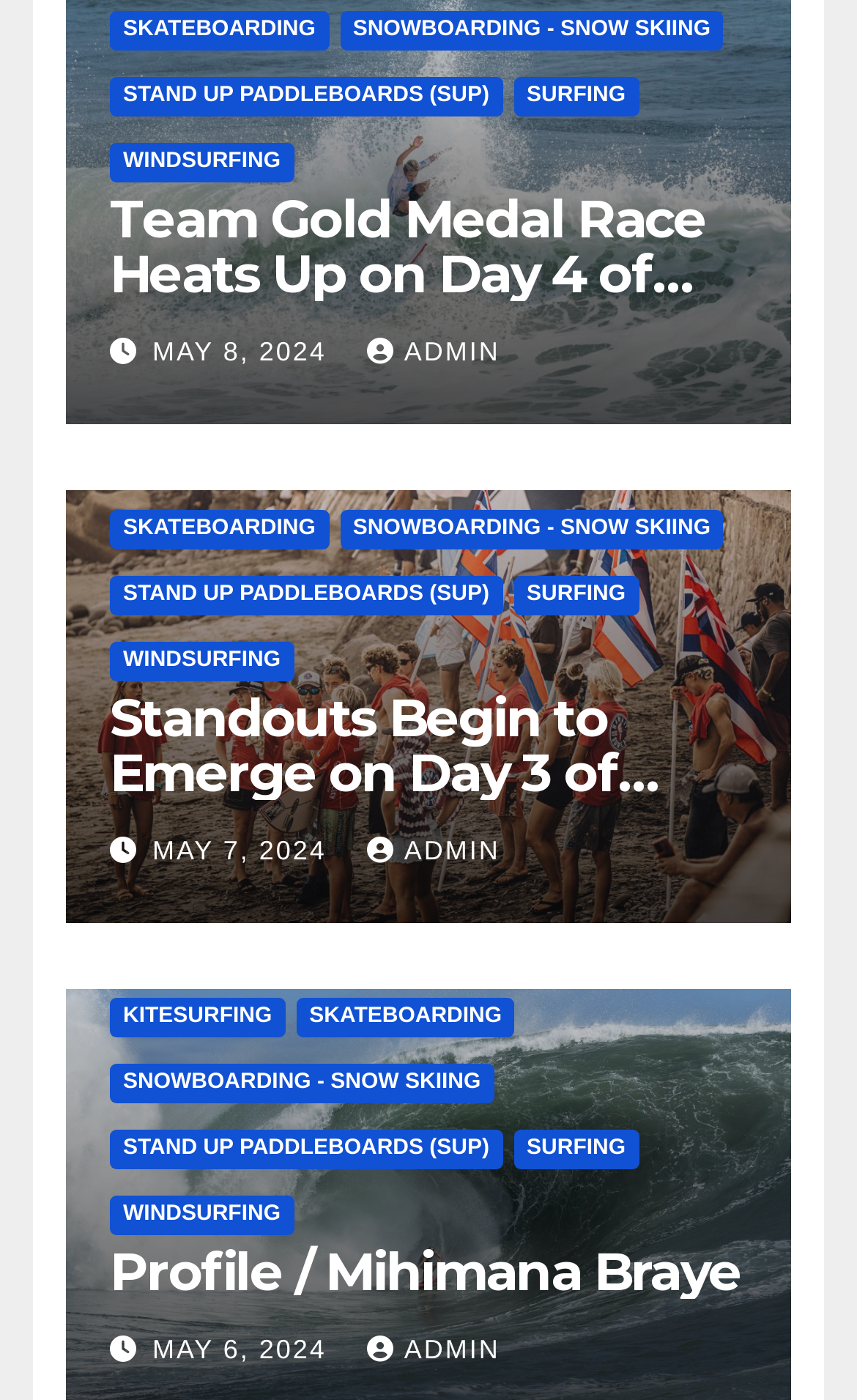Identify the bounding box for the UI element specified in this description: "Body/Boogie Boarding". The coordinates must be four float numbers between 0 and 1, formatted as [left, top, right, bottom].

[0.128, 0.666, 0.49, 0.694]